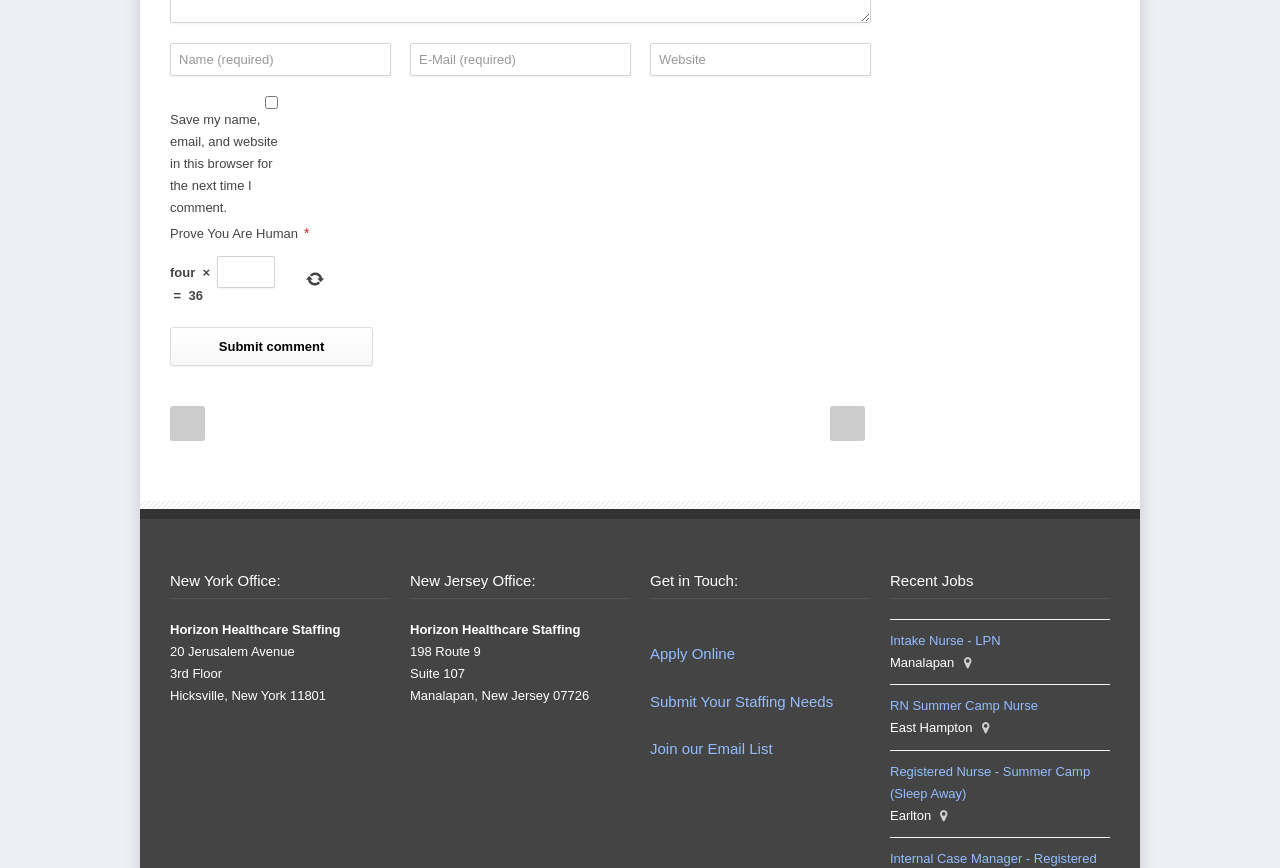Using the element description provided, determine the bounding box coordinates in the format (top-left x, top-left y, bottom-right x, bottom-right y). Ensure that all values are floating point numbers between 0 and 1. Element description: Recipes

None